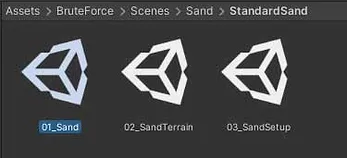Based on what you see in the screenshot, provide a thorough answer to this question: How many options are displayed in the 'StandardSand' folder?

There are three options displayed in the 'StandardSand' folder, namely '01_Sand', '02_SandTerrain', and '03_SandSetup', with '01_Sand' being the highlighted item.